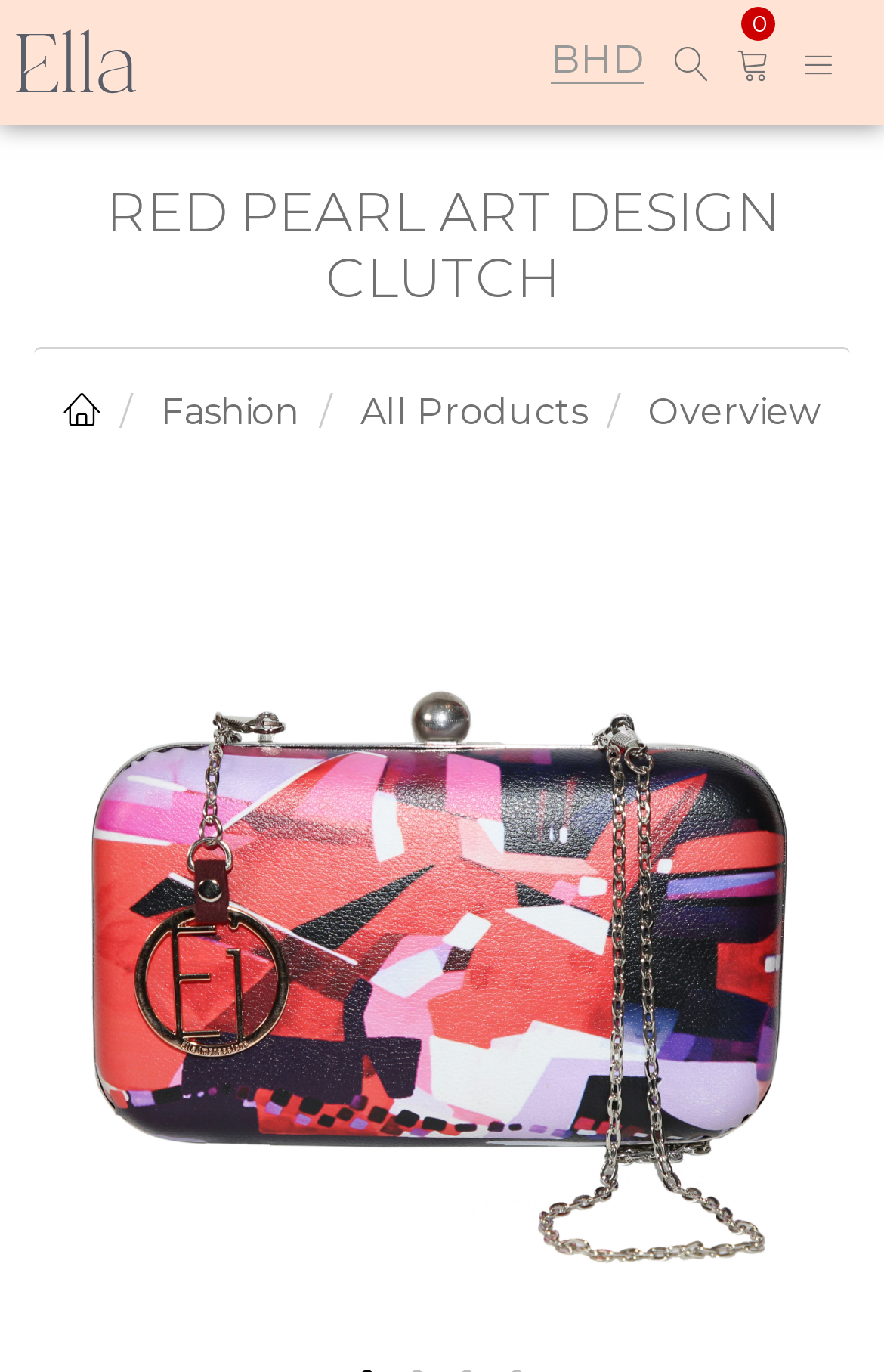Using the webpage screenshot and the element description parent_node: BHD, determine the bounding box coordinates. Specify the coordinates in the format (top-left x, top-left y, bottom-right x, bottom-right y) with values ranging from 0 to 1.

[0.89, 0.0, 0.962, 0.091]